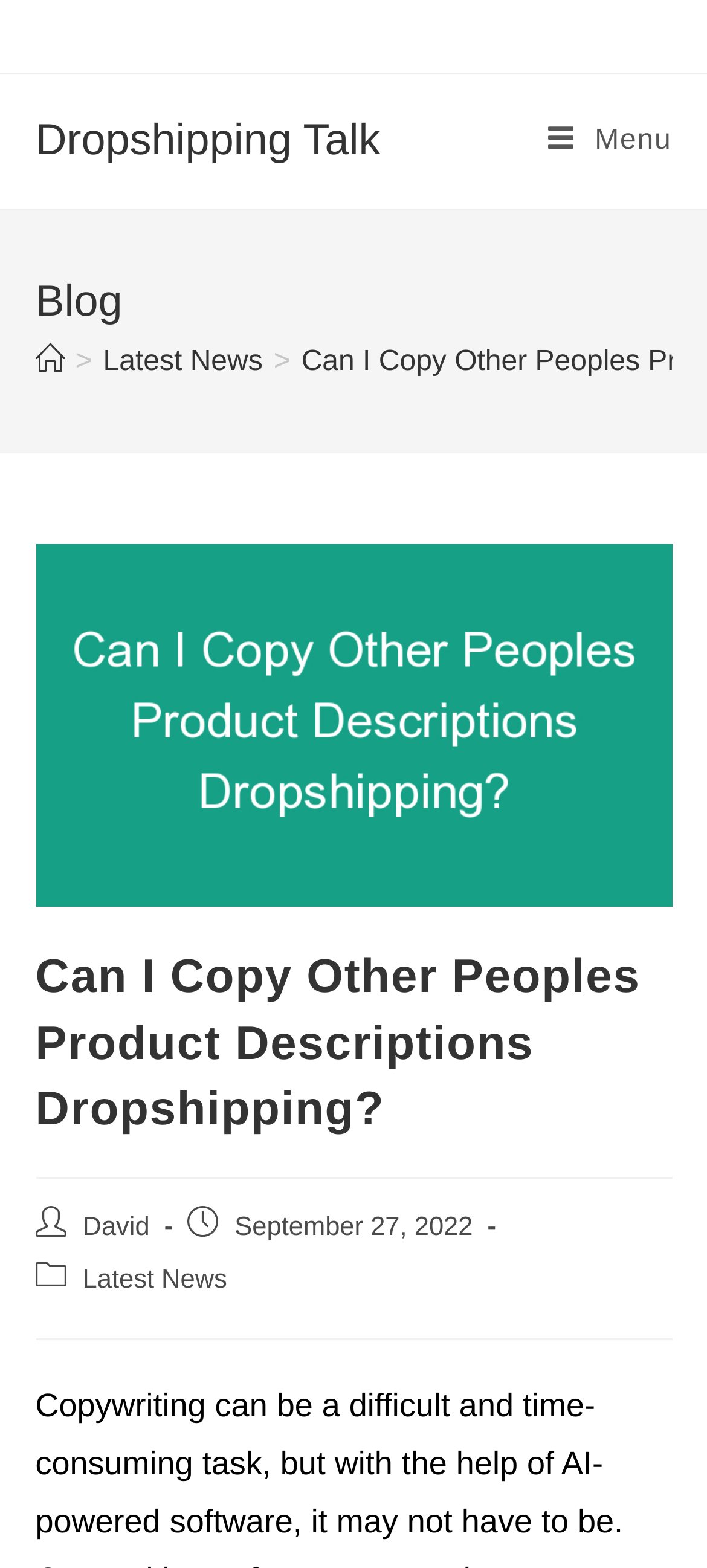Determine the bounding box for the described HTML element: "Latest News". Ensure the coordinates are four float numbers between 0 and 1 in the format [left, top, right, bottom].

[0.117, 0.807, 0.321, 0.826]